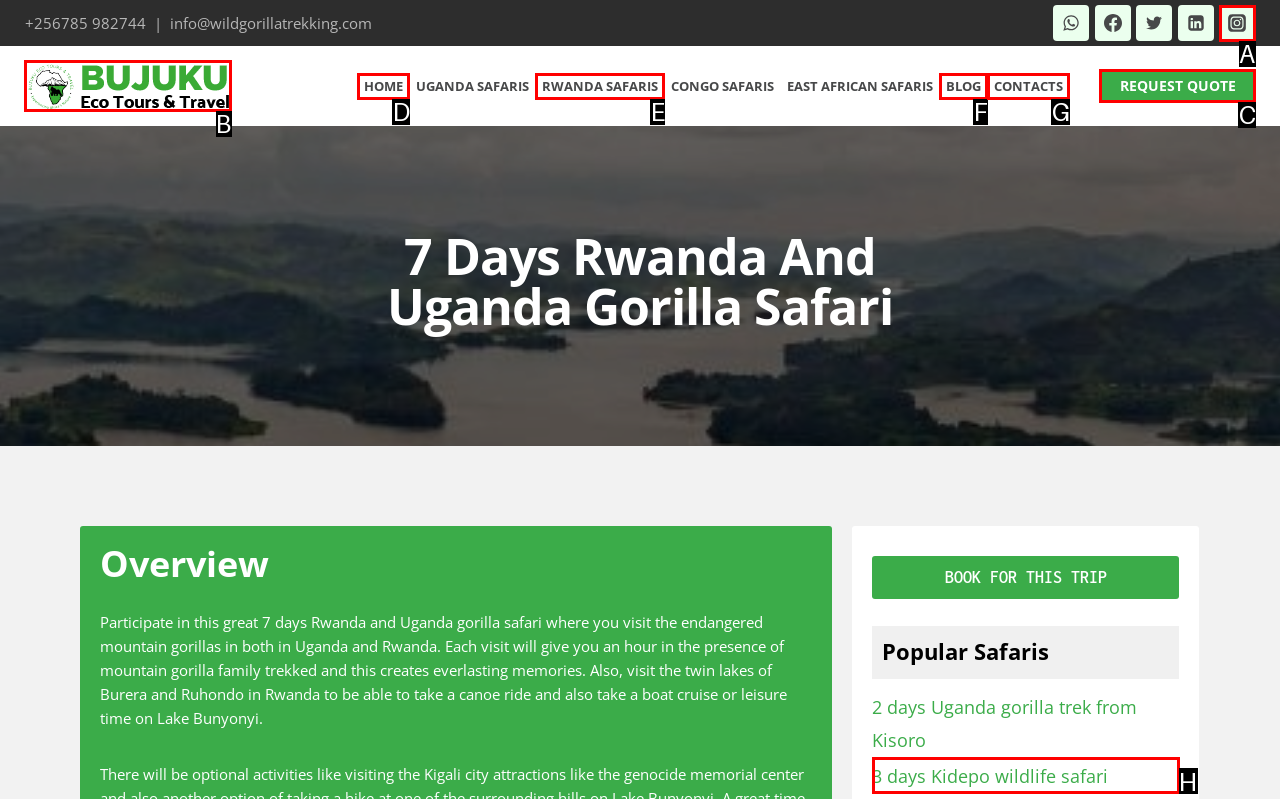Which lettered UI element aligns with this description: 3 days Kidepo wildlife safari
Provide your answer using the letter from the available choices.

H